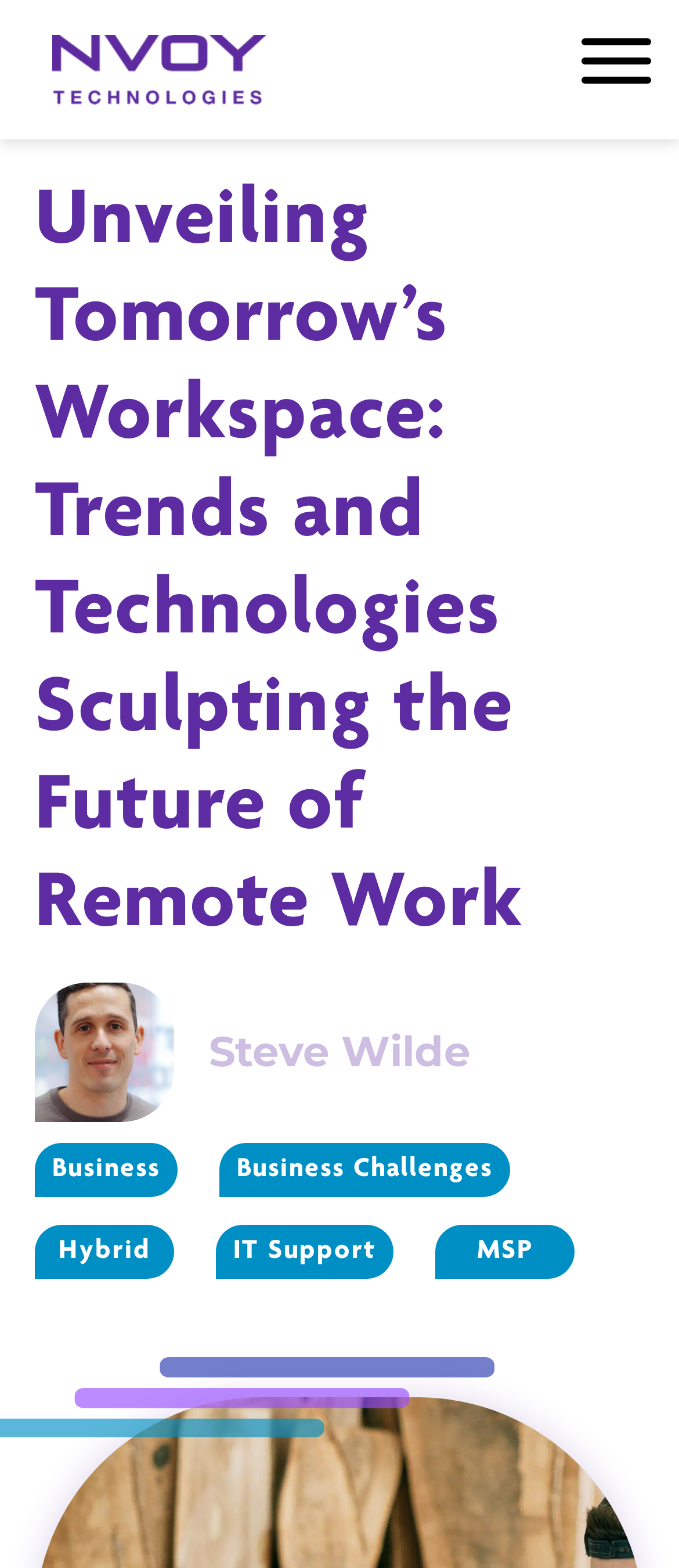Carefully examine the image and provide an in-depth answer to the question: What is the purpose of the button at the top right corner?

The button at the top right corner is an expanded button, which means it can be clicked to expand or collapse a menu. The button controls the primary menu, which is likely to contain navigation links to other parts of the website.